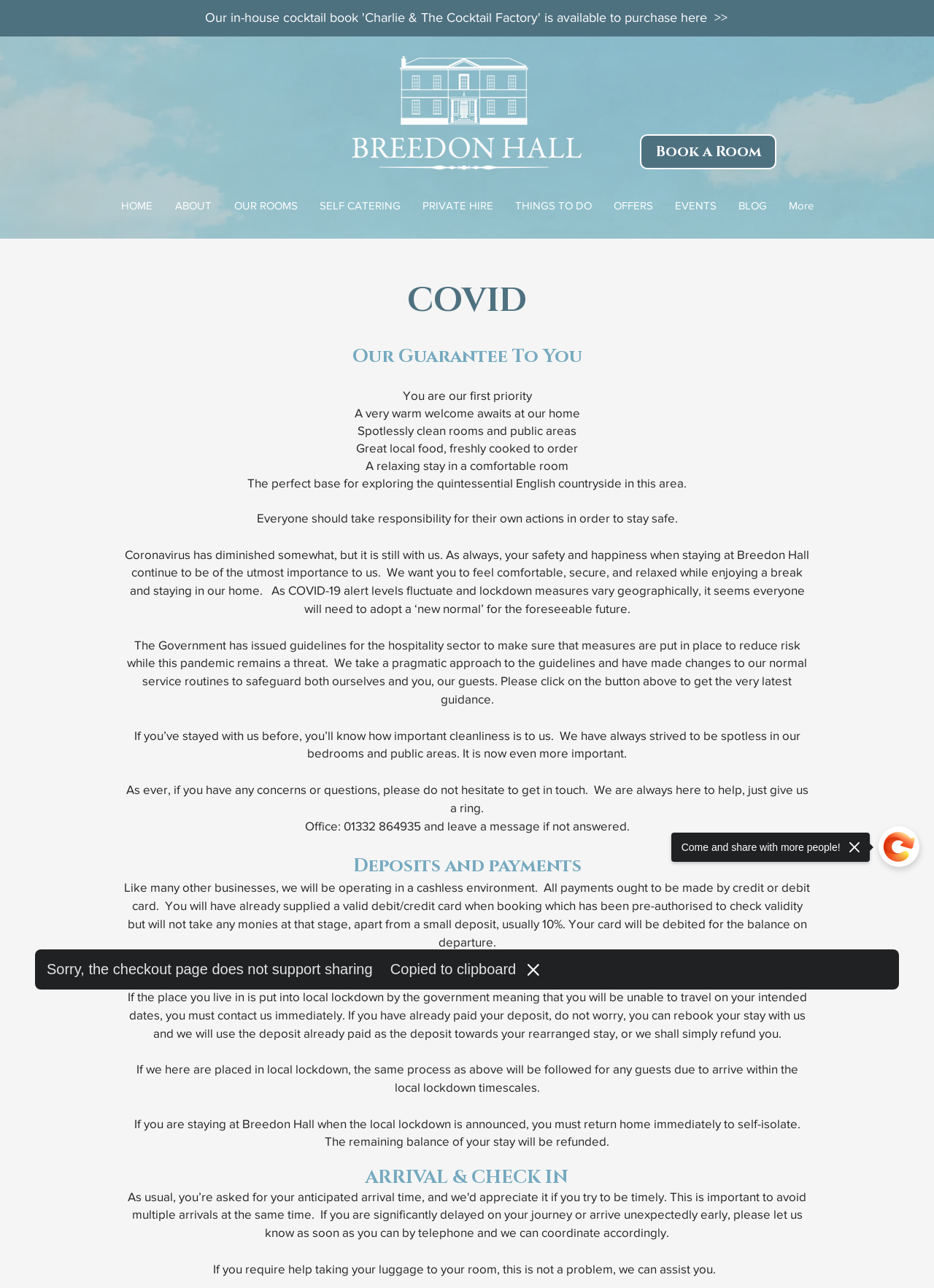Give a one-word or one-phrase response to the question: 
Is the hall taking any measures to ensure cleanliness?

Yes